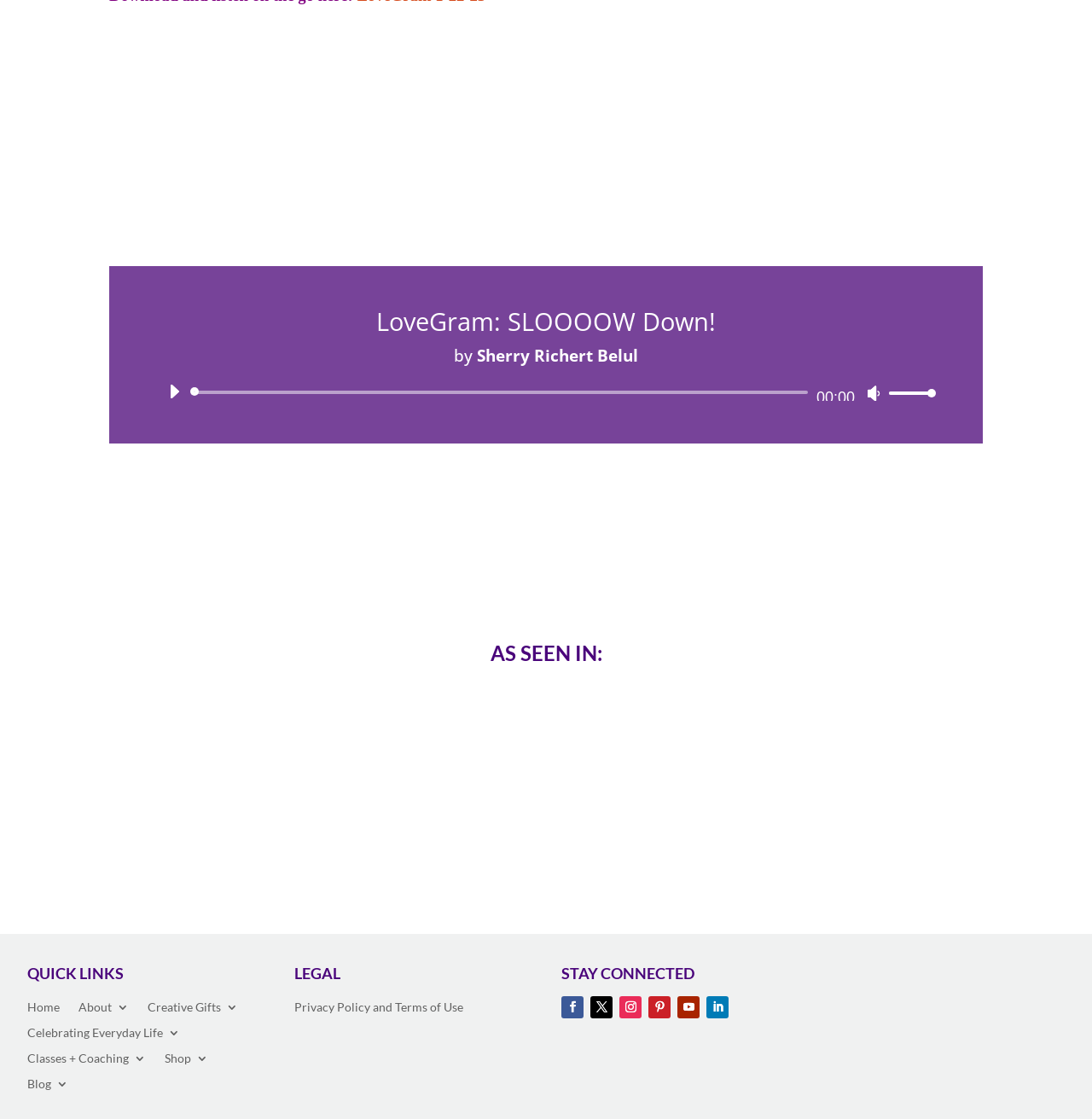Determine the bounding box for the described HTML element: "Business". Ensure the coordinates are four float numbers between 0 and 1 in the format [left, top, right, bottom].

None